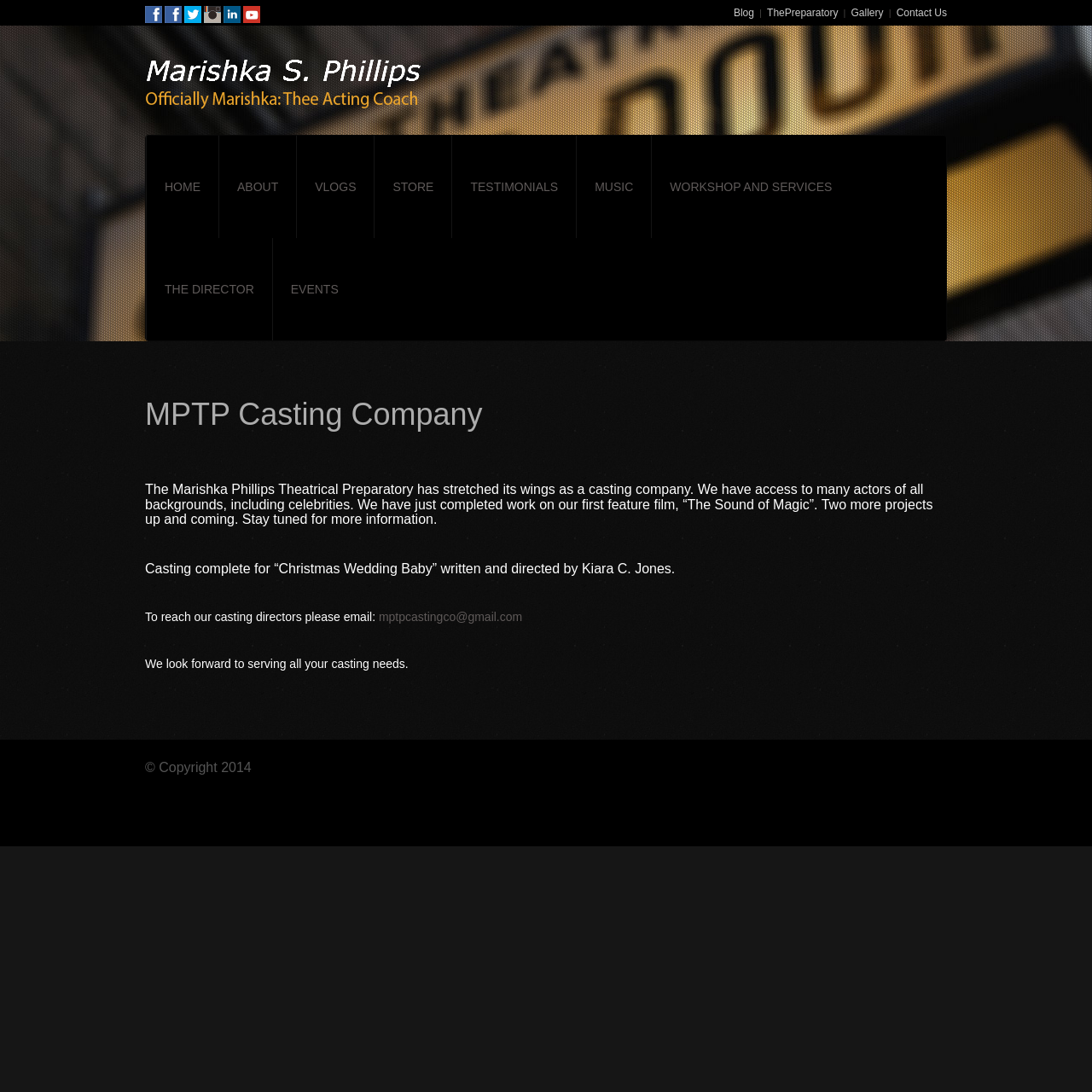What is the title of the first feature film mentioned on the webpage?
Answer with a single word or phrase, using the screenshot for reference.

The Sound of Magic